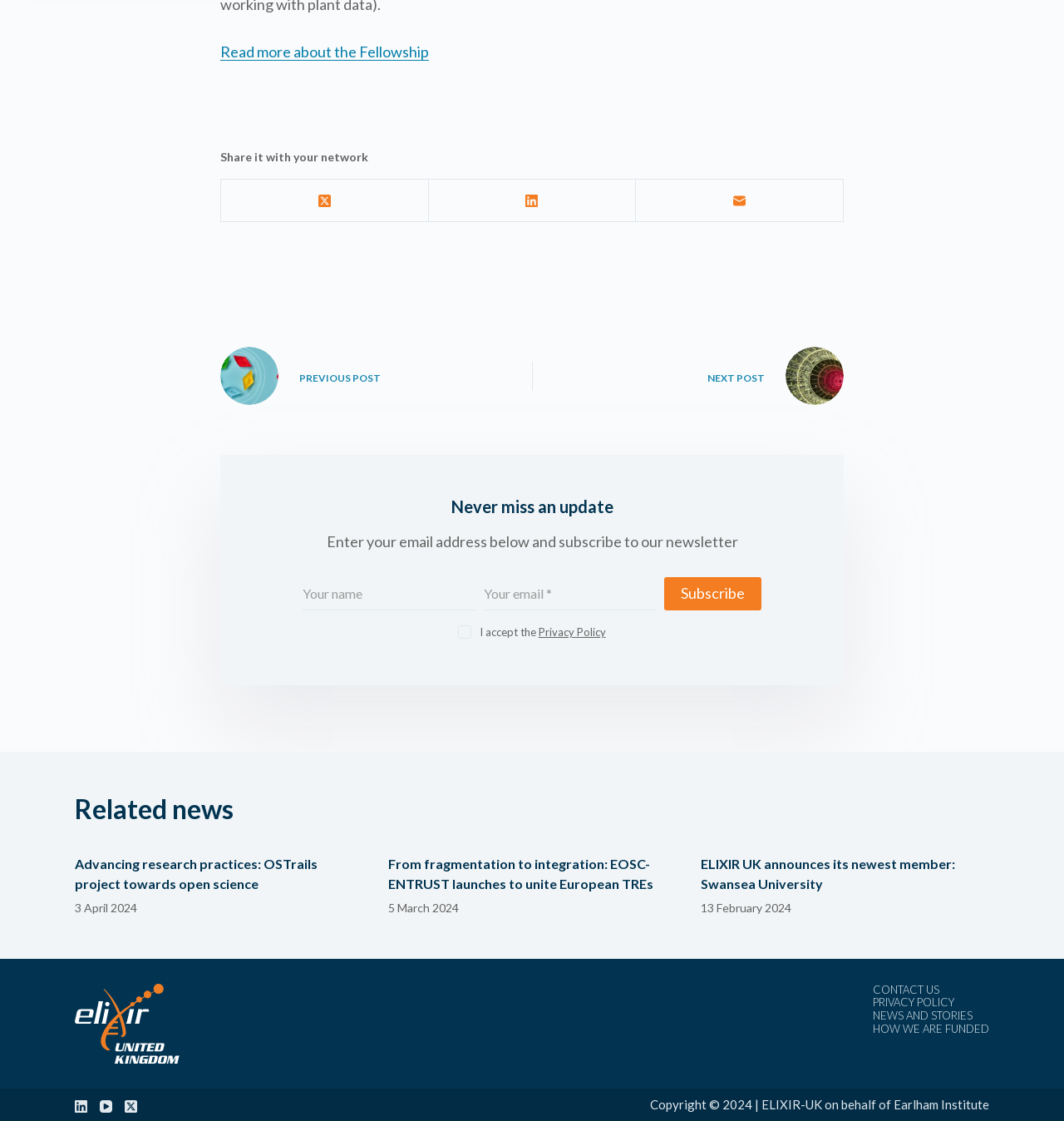Please look at the image and answer the question with a detailed explanation: What social media platforms are linked at the bottom of the page?

The links at the bottom of the page include LinkedIn, YouTube, and Twitter icons, indicating that these social media platforms are linked.